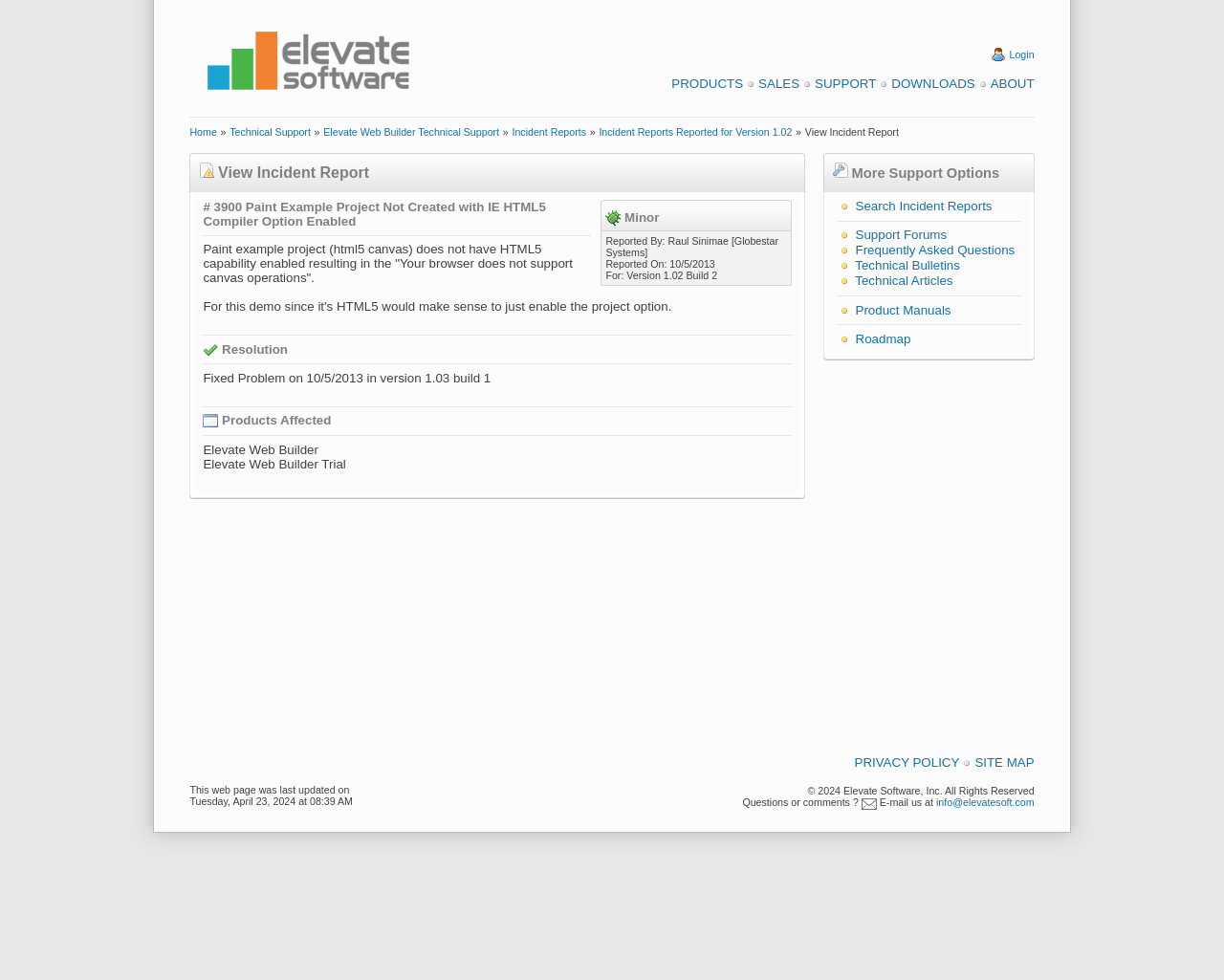Describe the webpage in detail, including text, images, and layout.

The webpage is titled "View Incident Report" and appears to be a technical support page for a software product called Elevate Web Builder. 

At the top of the page, there is a header section with a logo and a navigation menu. The logo is an image with the text "Elevate Software" next to it. The navigation menu consists of several links, including "Login", "PRODUCTS", "SALES", "SUPPORT", "DOWNLOADS", and "ABOUT", separated by bullet icons.

Below the header section, there is a breadcrumb trail that shows the path to the current page, starting from "Home" and leading to "View Incident Report" through several intermediate pages.

The main content of the page is divided into several sections. The first section displays information about the incident report, including the report number "# 3900", the title "Paint Example Project Not Created with IE HTML5 Compiler Option Enabled", and a description of the issue.

The next section shows the reported by and reported on information, including the name "Raul Sinimae" and the date "10/5/2013". 

Following this, there are several sections that provide additional information about the incident report, including the resolution, products affected, and support options. Each section is separated by a horizontal separator line.

On the right side of the page, there is a sidebar with several links and images, including "More Support Options", "Search Incident Reports", "Support Forums", and "Frequently Asked Questions".